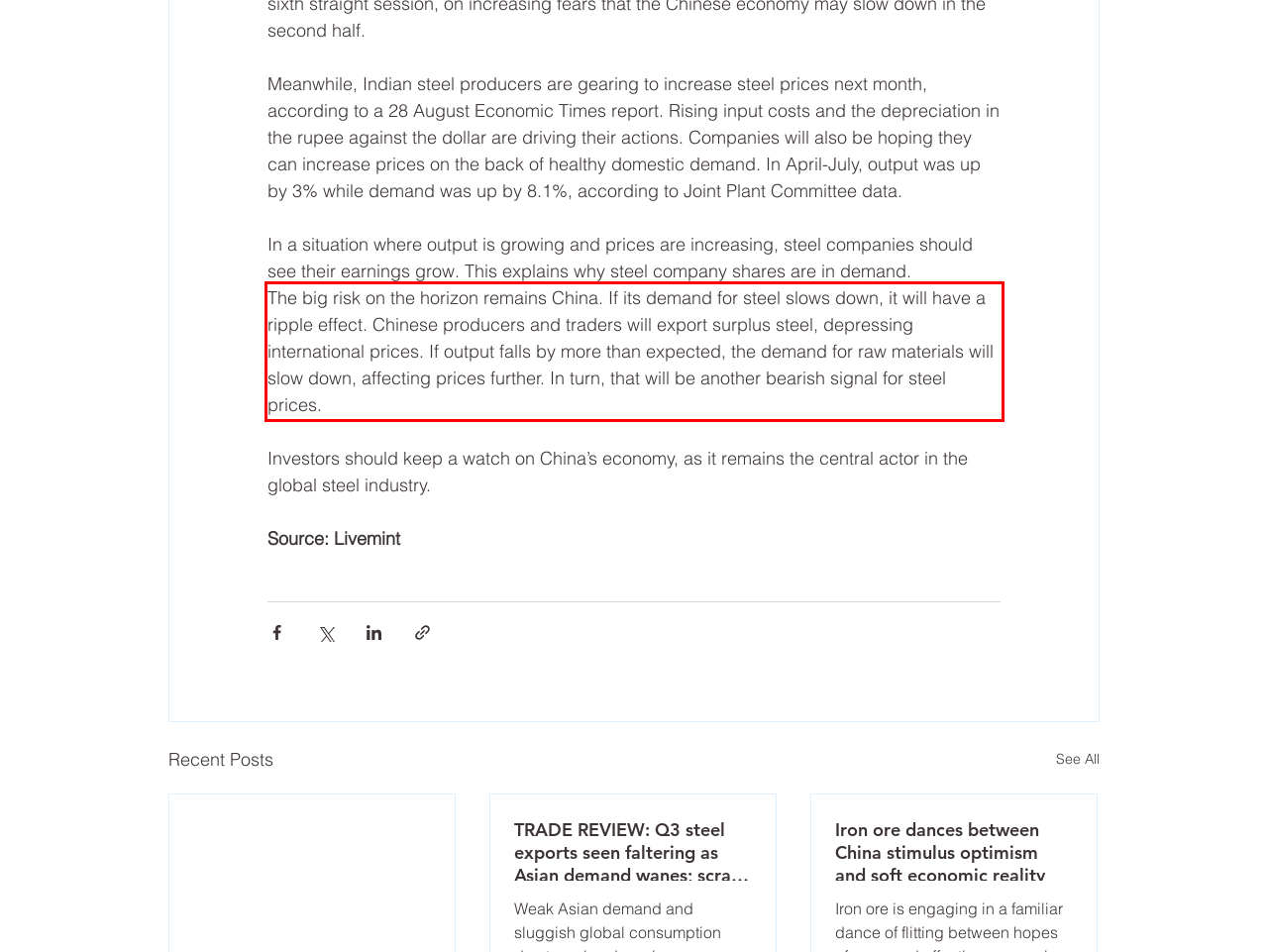Perform OCR on the text inside the red-bordered box in the provided screenshot and output the content.

The big risk on the horizon remains China. If its demand for steel slows down, it will have a ripple effect. Chinese producers and traders will export surplus steel, depressing international prices. If output falls by more than expected, the demand for raw materials will slow down, affecting prices further. In turn, that will be another bearish signal for steel prices.